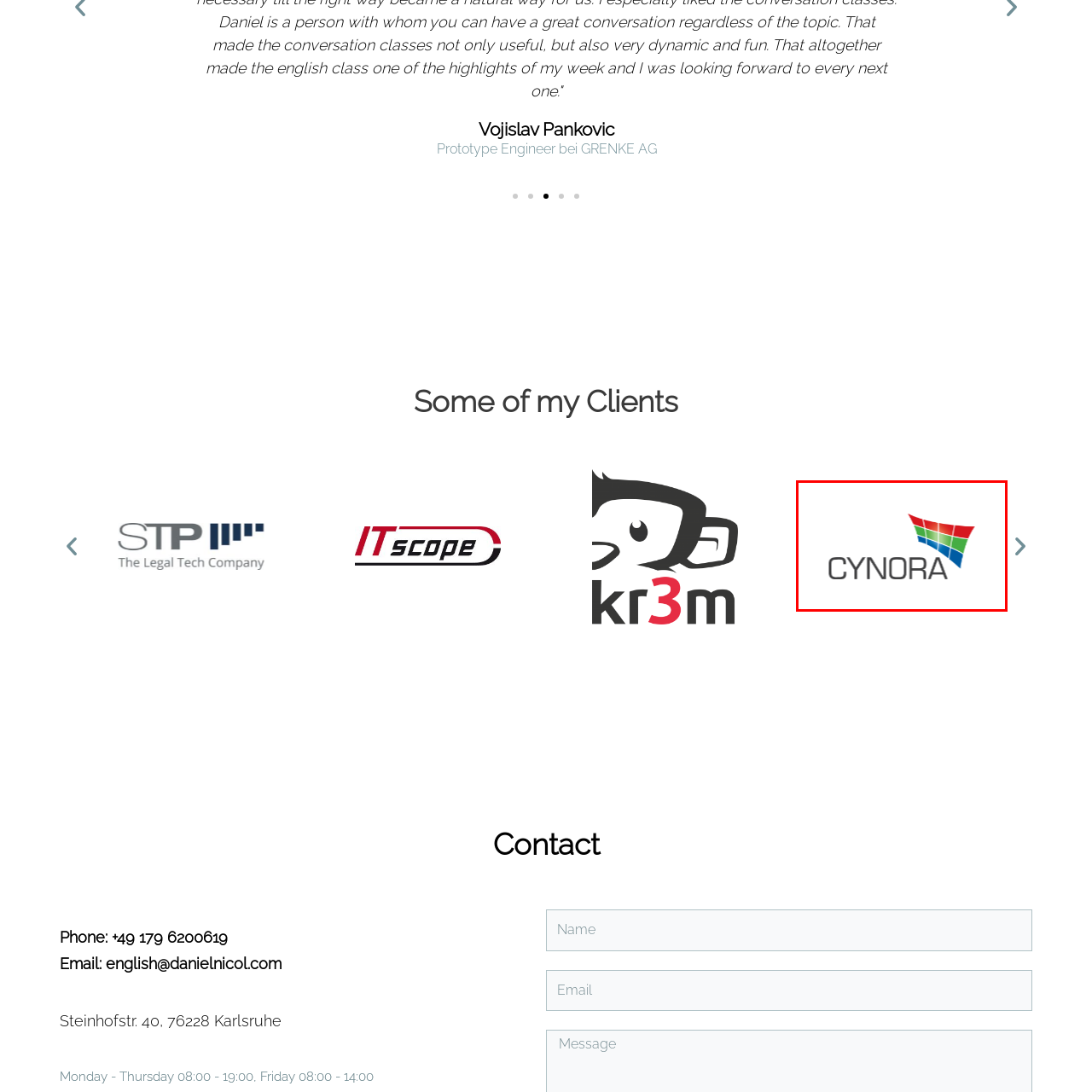What is the font style of the word 'CYNORA'?
Take a look at the image highlighted by the red bounding box and provide a detailed answer to the question.

The word 'CYNORA' is displayed beneath the graphic element in a sleek, modern font, reflecting the company's commitment to cutting-edge technology and design.